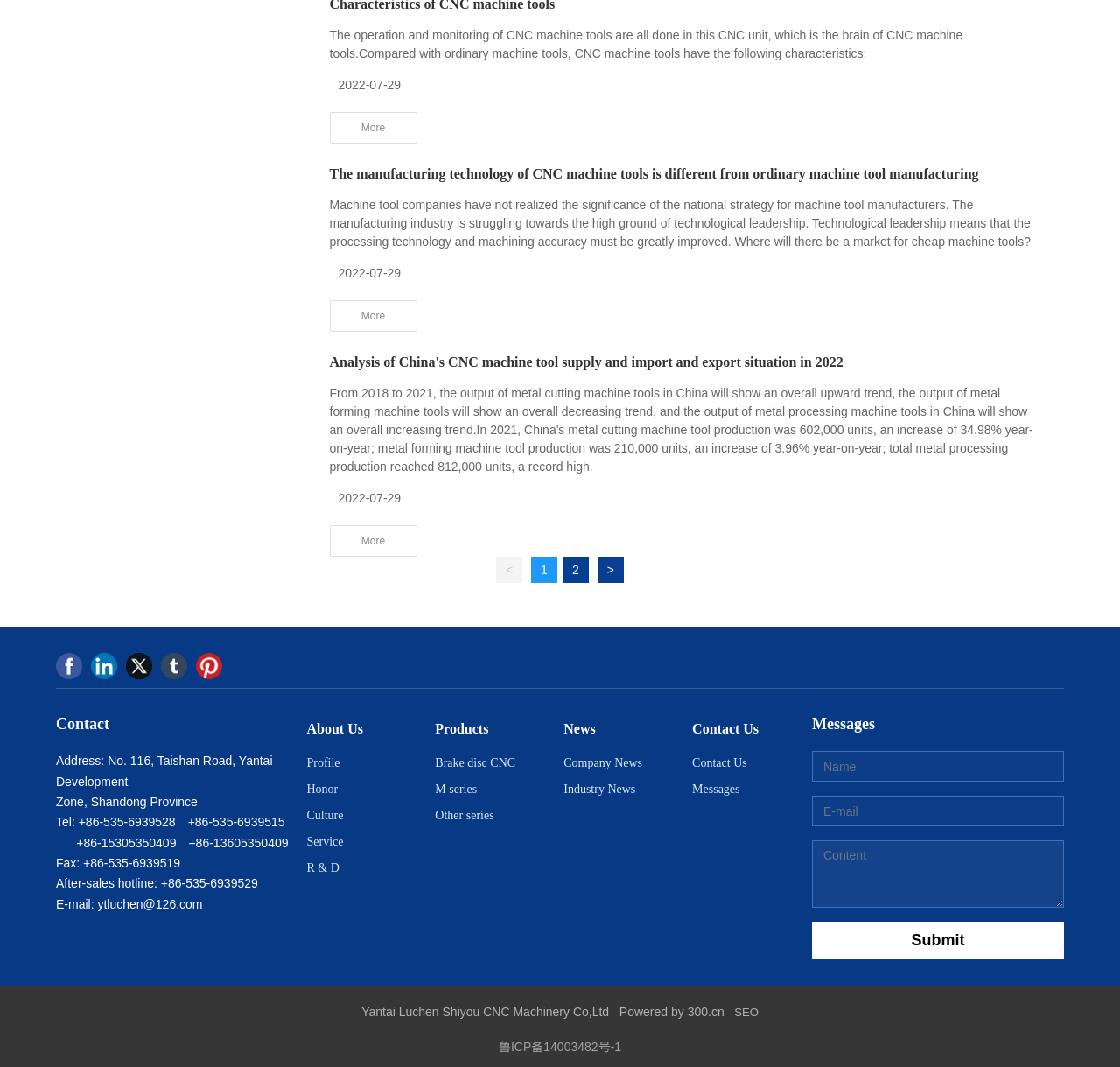What is the trend of metal cutting machine tool production in China from 2018 to 2021?
Answer the question using a single word or phrase, according to the image.

Increasing